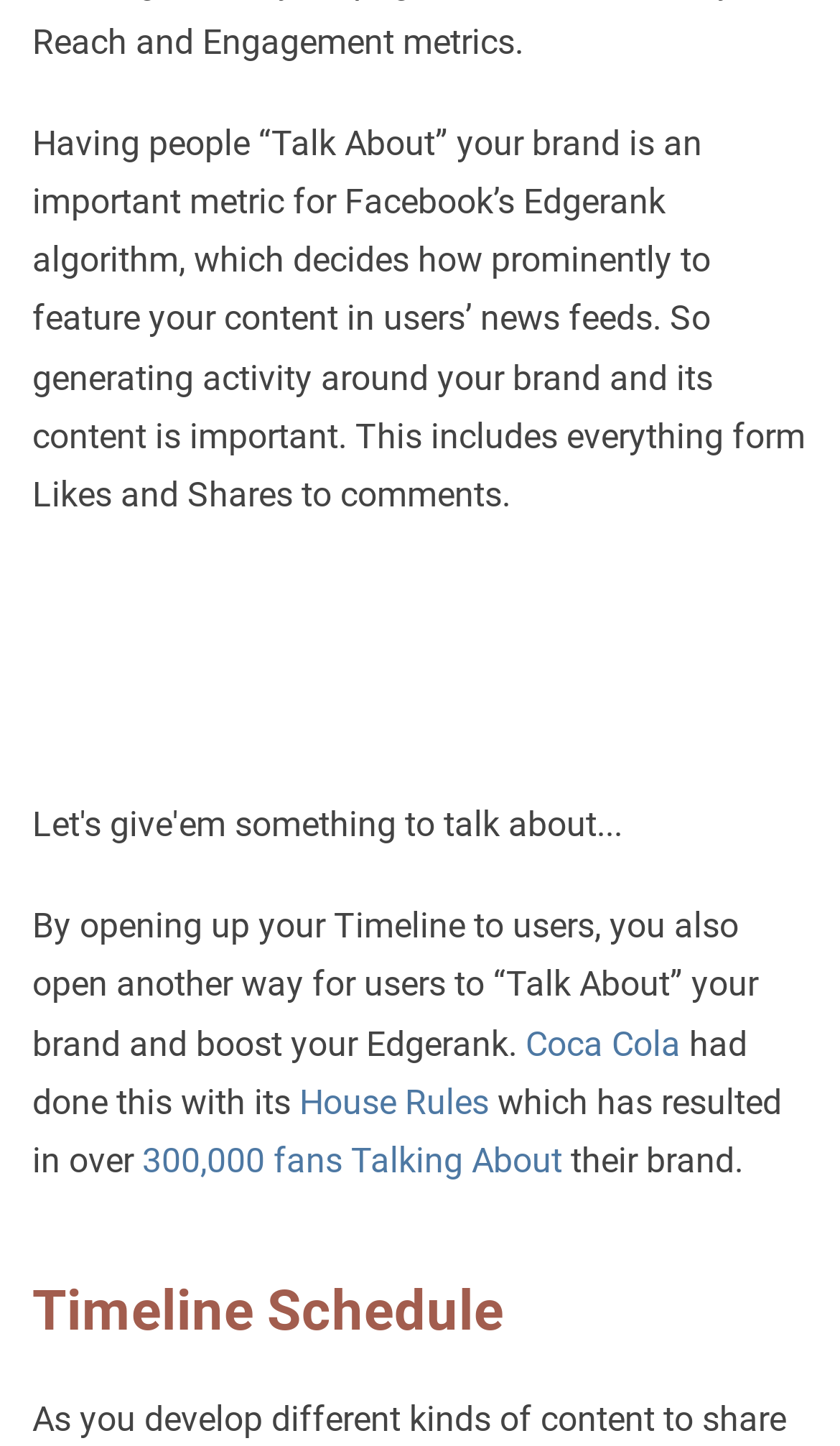Determine the bounding box for the UI element that matches this description: "House Rules".

[0.356, 0.748, 0.582, 0.776]